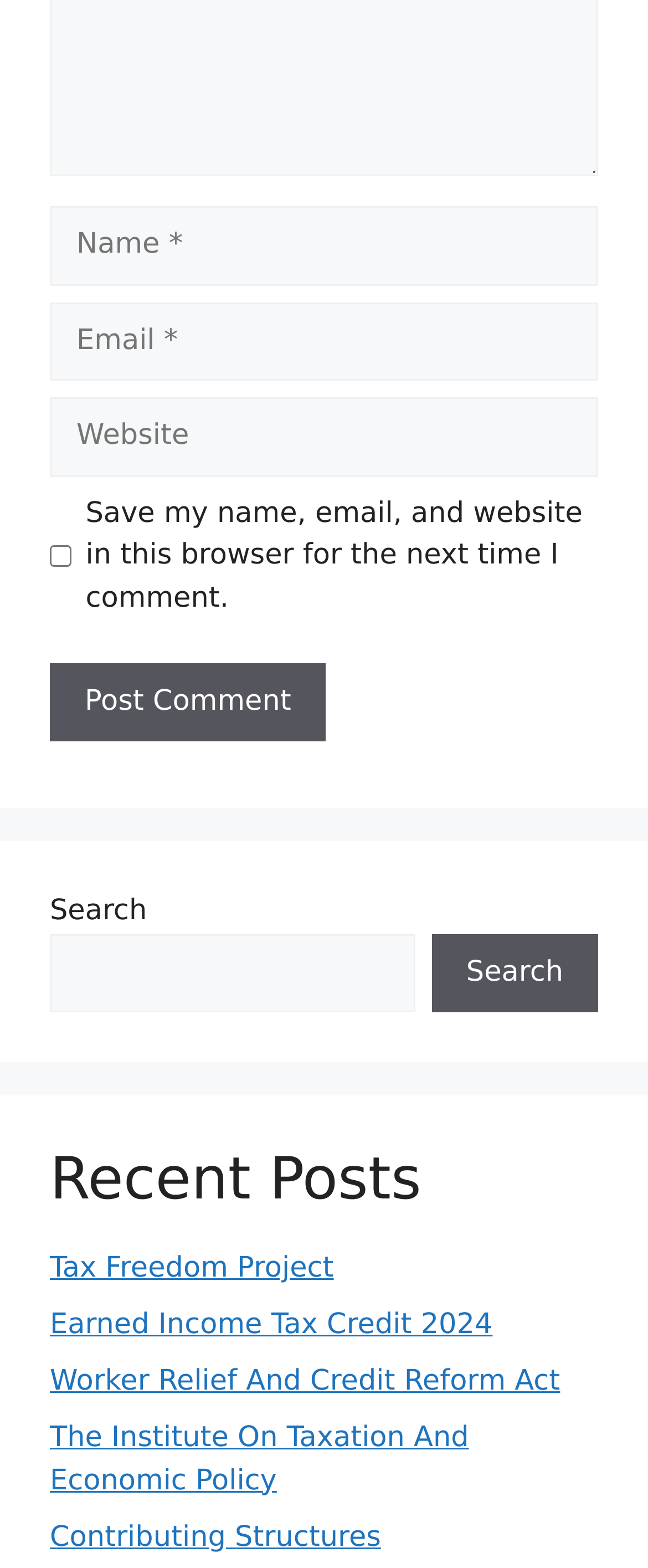How many links are under 'Recent Posts'?
Refer to the image and give a detailed answer to the query.

Under the 'Recent Posts' heading, there are five links listed: 'Tax Freedom Project', 'Earned Income Tax Credit 2024', 'Worker Relief And Credit Reform Act', 'The Institute On Taxation And Economic Policy', and 'Contributing Structures'.